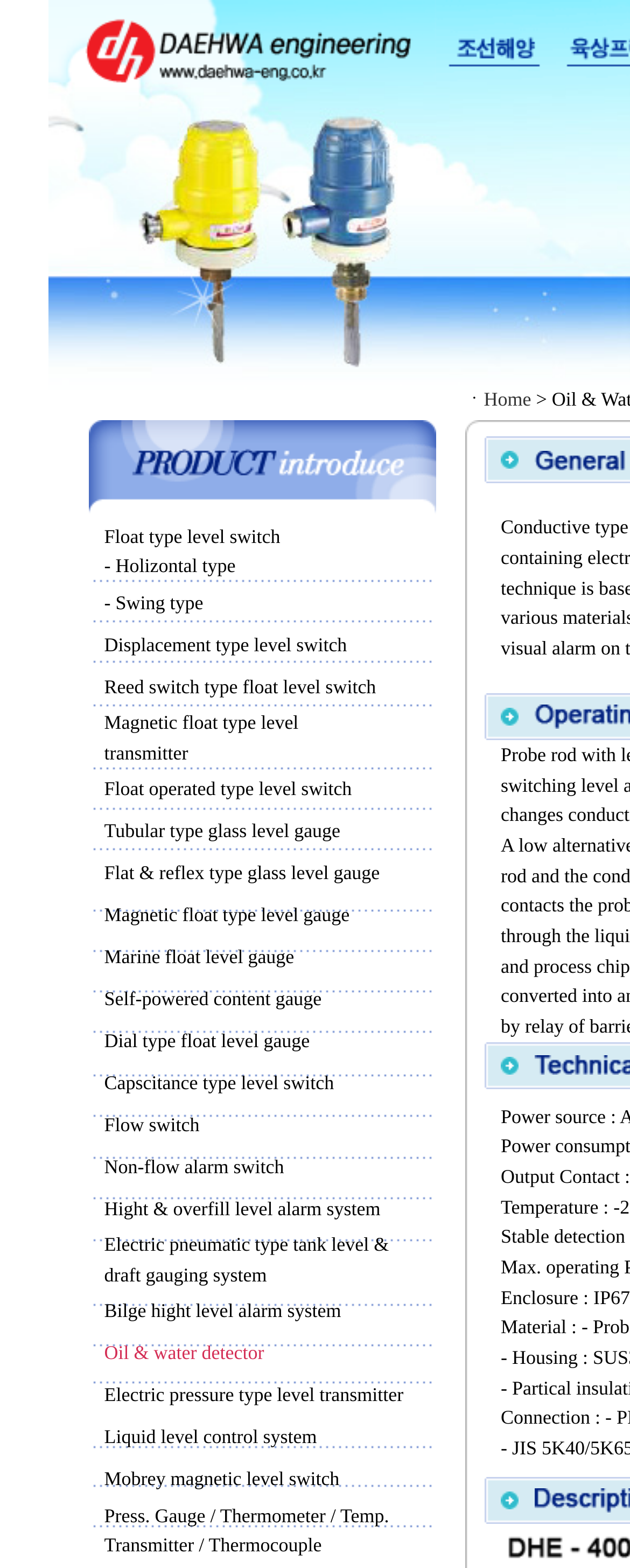What is the first type of level switch listed?
Answer the question with a single word or phrase derived from the image.

Float type level switch - Holizontal type